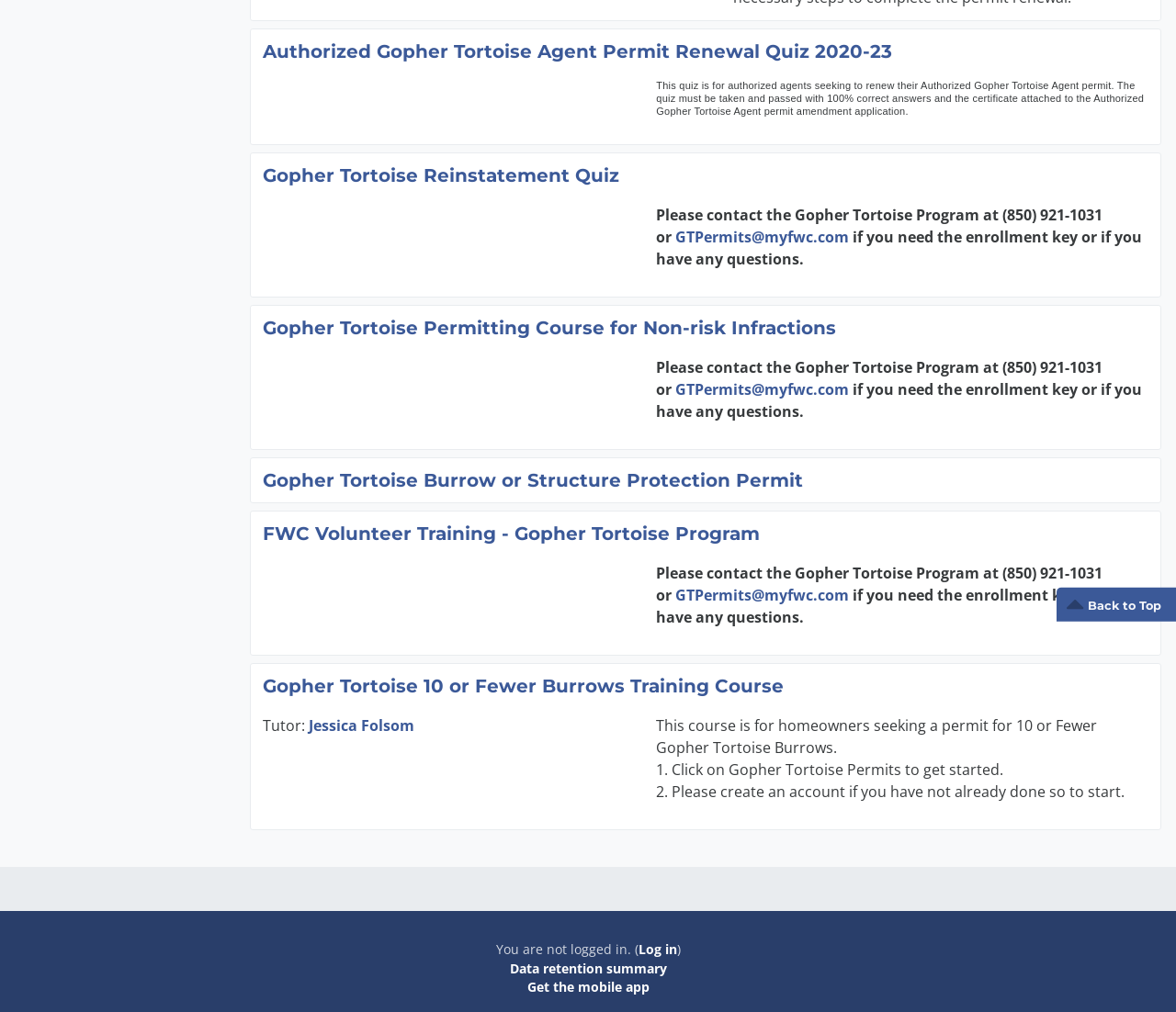Find the bounding box coordinates for the HTML element specified by: "Back to Top".

[0.898, 0.581, 1.0, 0.614]